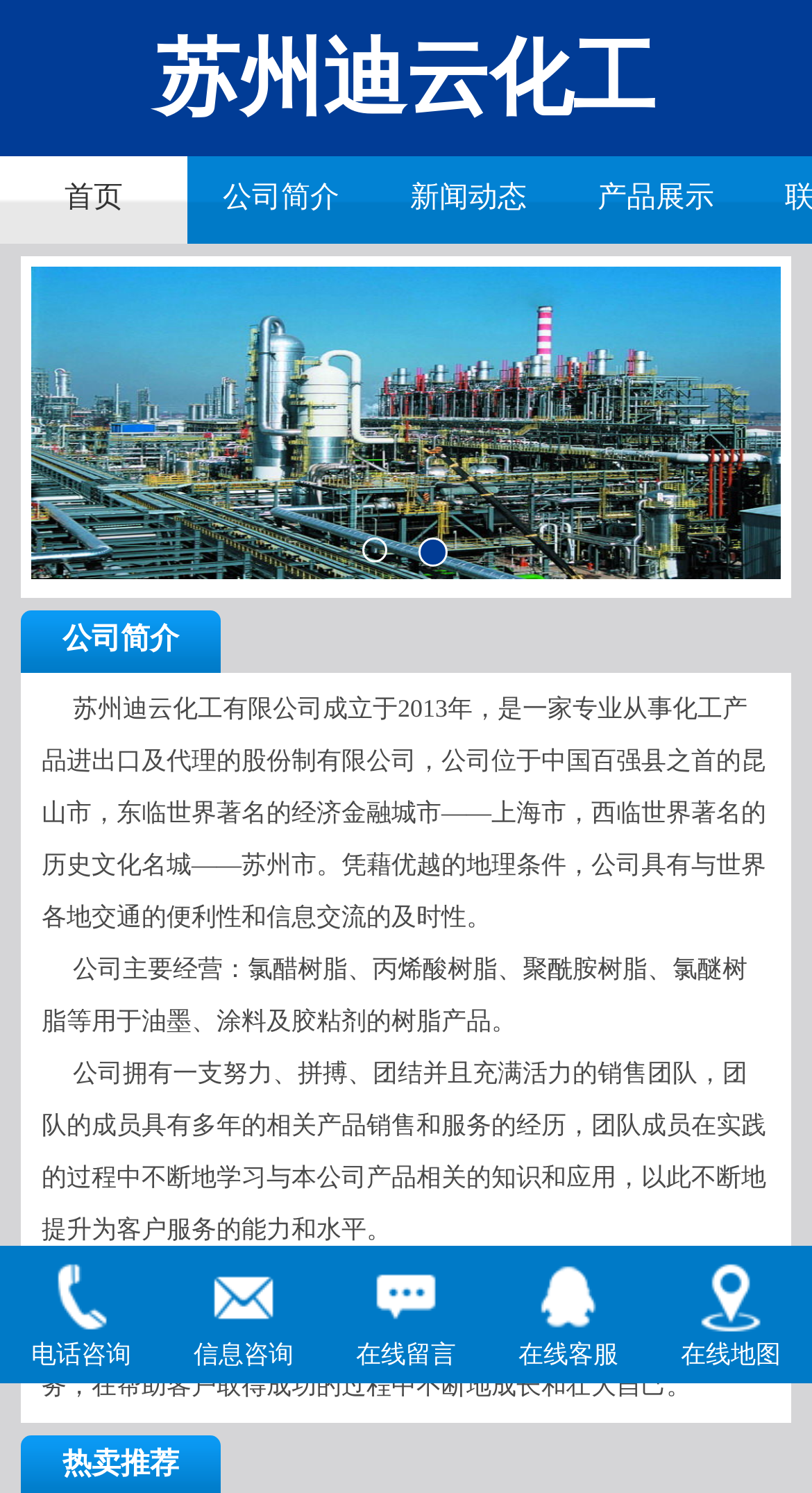Specify the bounding box coordinates of the region I need to click to perform the following instruction: "go to homepage". The coordinates must be four float numbers in the range of 0 to 1, i.e., [left, top, right, bottom].

[0.0, 0.105, 0.231, 0.163]